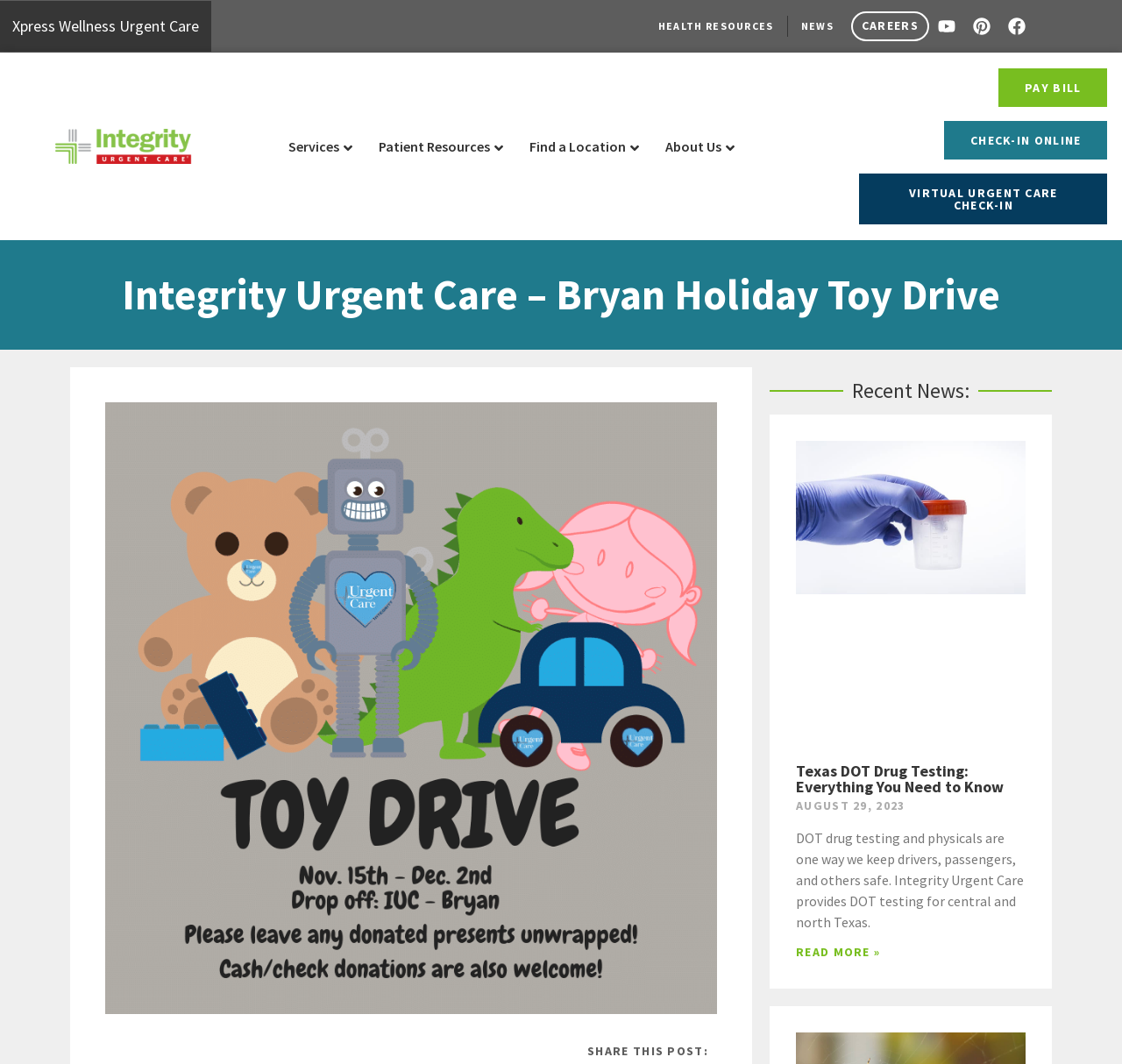Please locate the bounding box coordinates of the element's region that needs to be clicked to follow the instruction: "Click on the Youtube link". The bounding box coordinates should be provided as four float numbers between 0 and 1, i.e., [left, top, right, bottom].

[0.828, 0.008, 0.859, 0.041]